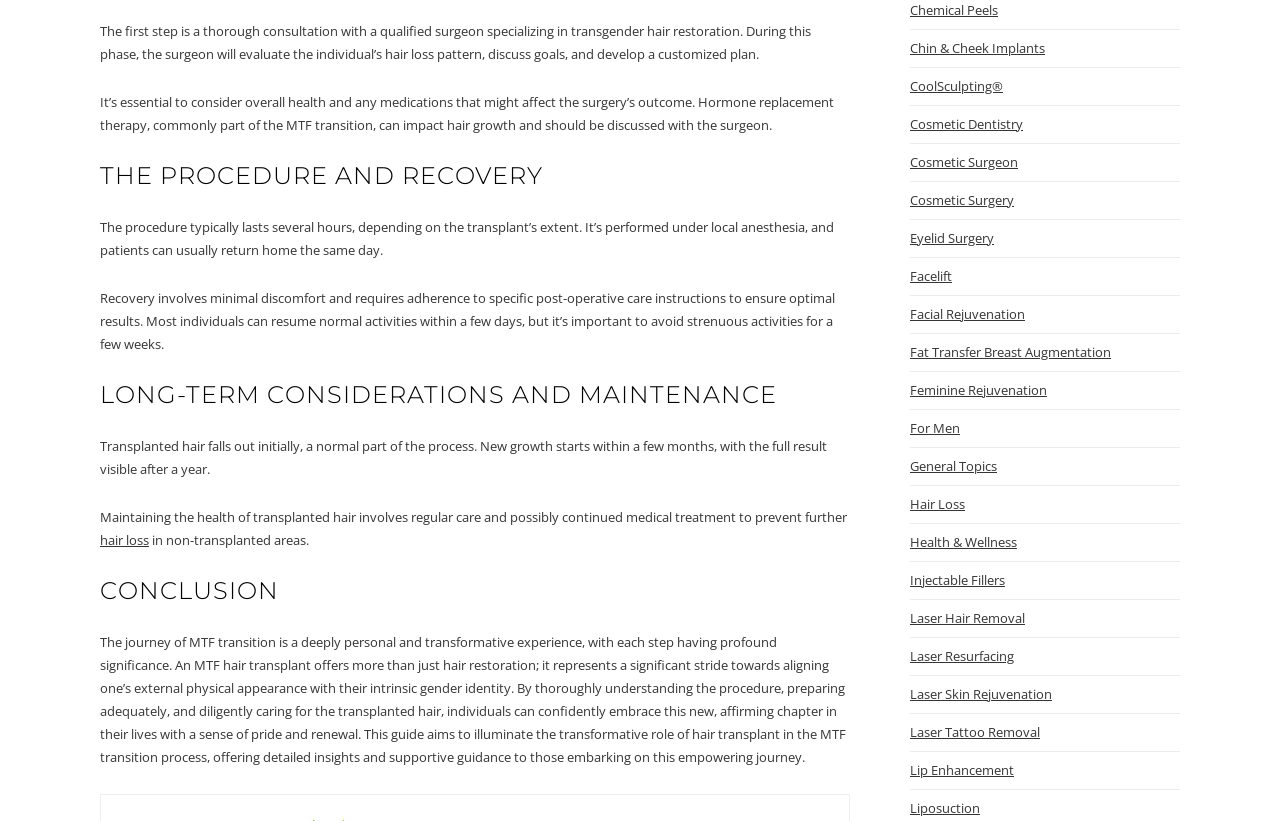What happens to transplanted hair initially?
We need a detailed and meticulous answer to the question.

According to the webpage, transplanted hair falls out initially, which is a normal part of the process. New growth starts within a few months, with the full result visible after a year.